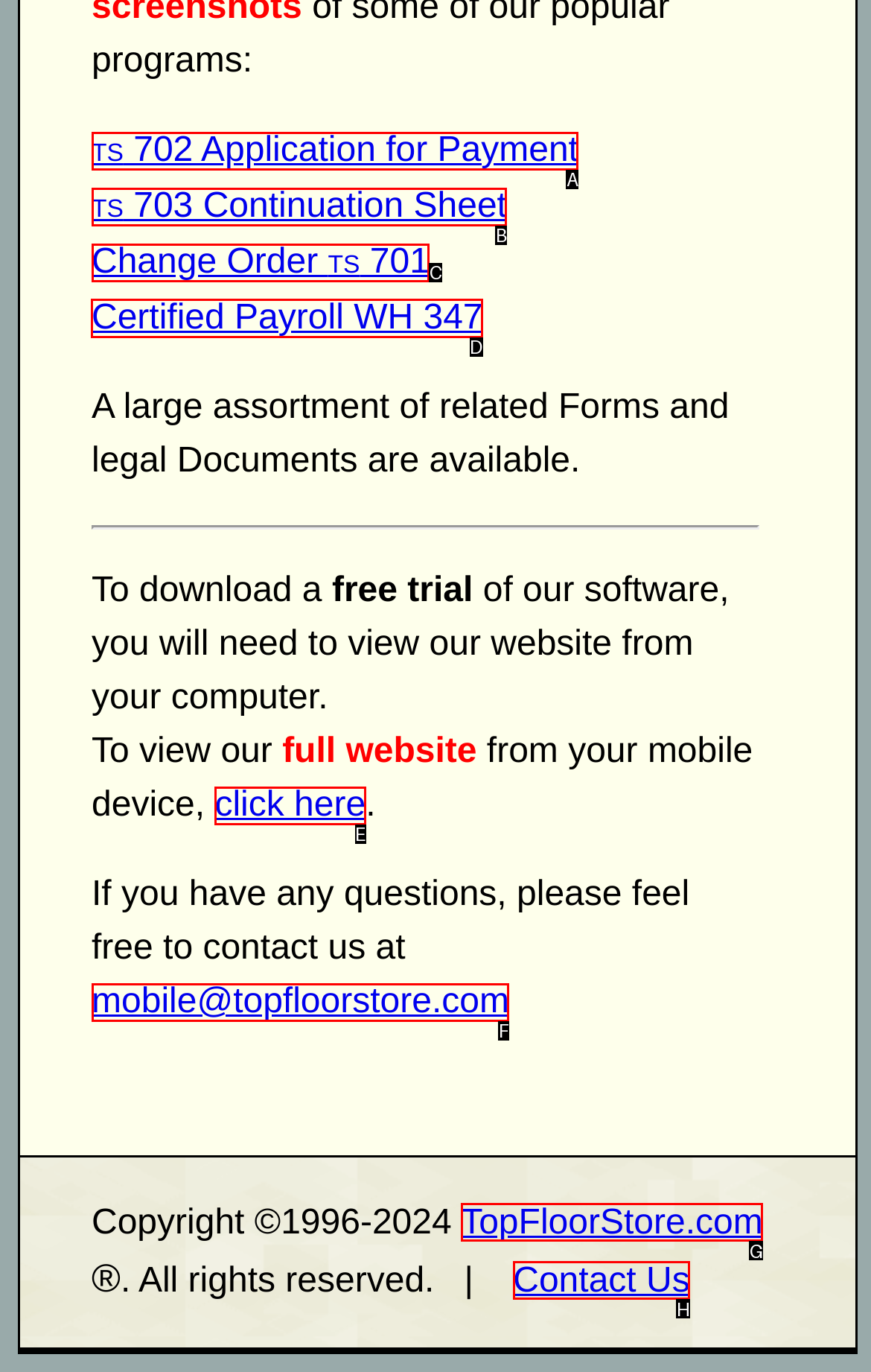Find the HTML element to click in order to complete this task: view Certified Payroll WH 347
Answer with the letter of the correct option.

D